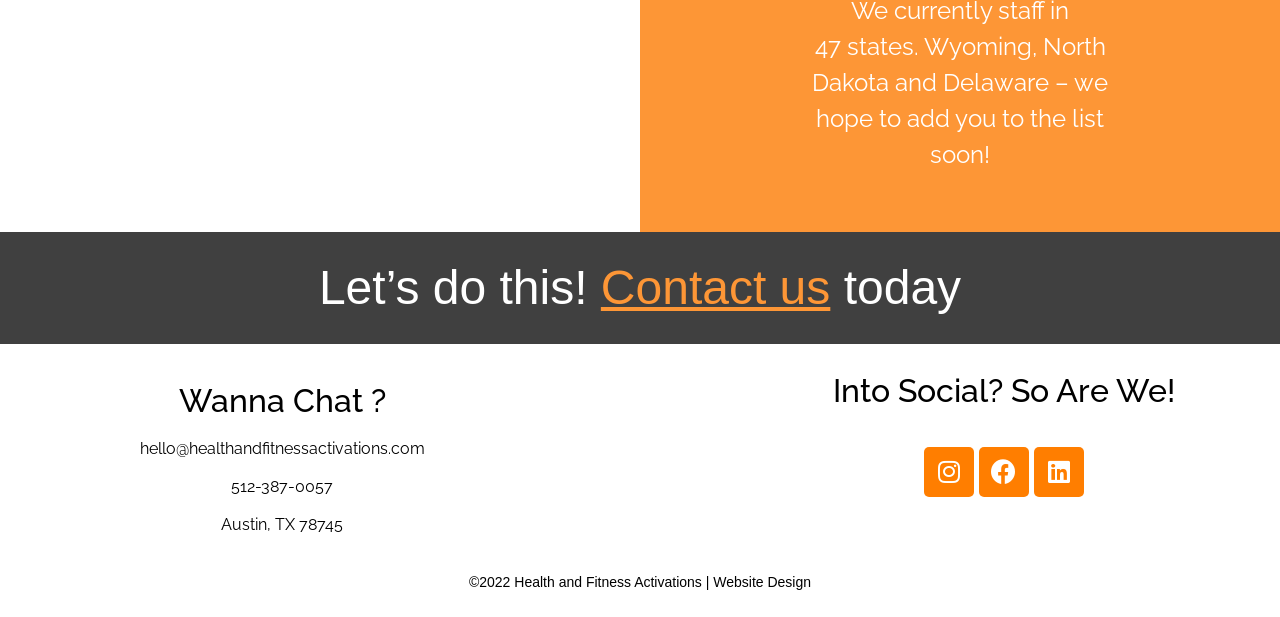Where is the company located?
Using the information from the image, give a concise answer in one word or a short phrase.

Austin, TX 78745